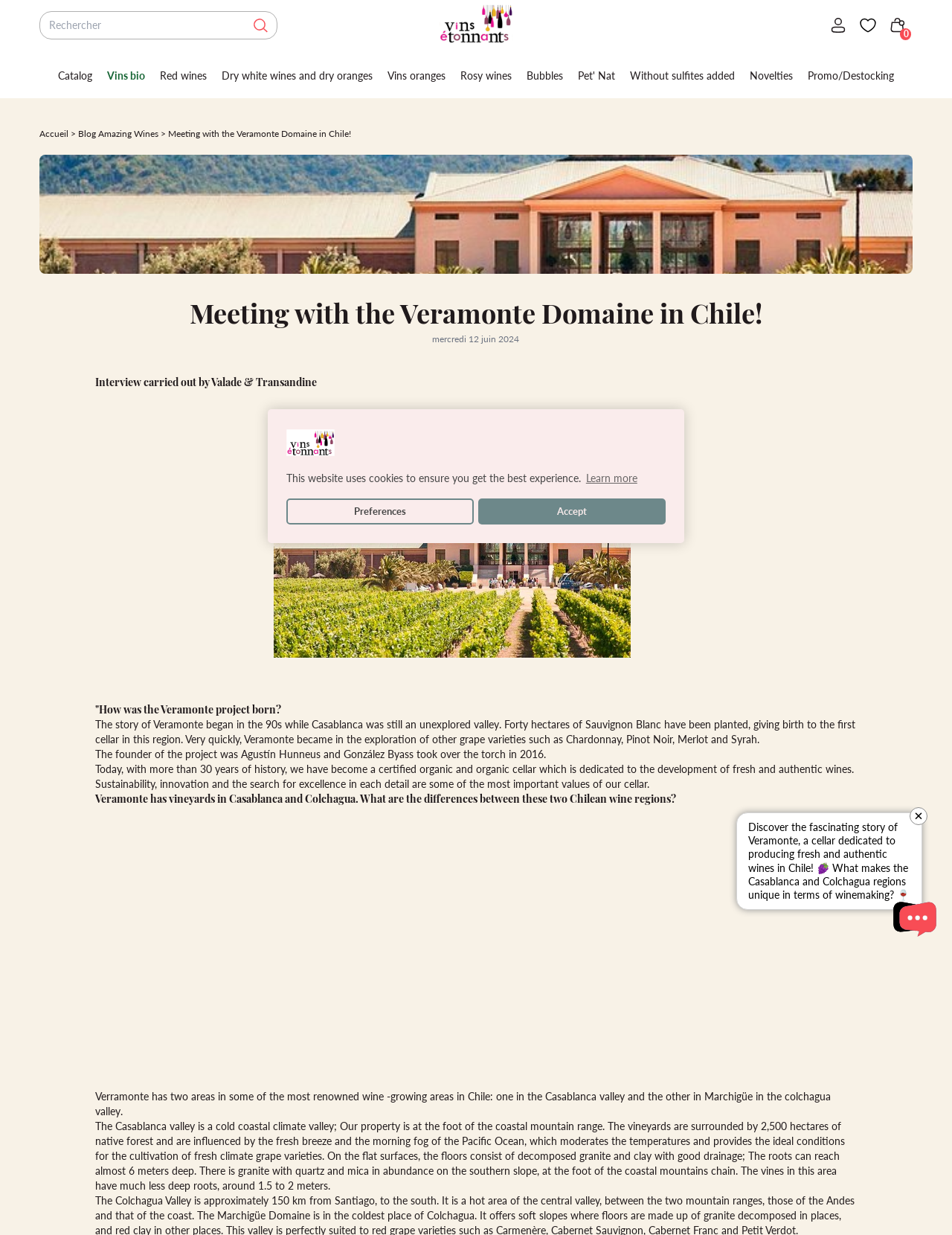How many links are in the navigation breadcrumbs?
Respond to the question with a well-detailed and thorough answer.

I counted the number of link elements within the navigation breadcrumbs element, which are 'Accueil', 'Blog Amazing Wines', and 'Meeting with the Veramonte Domaine in Chile!'.